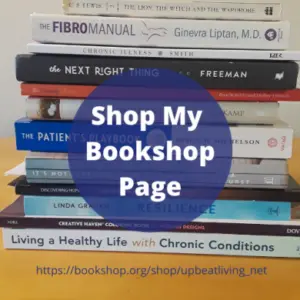Generate an elaborate caption that covers all aspects of the image.

The image showcases a stack of books related to chronic illness and wellness, emphasizing resources for those navigating similar challenges. Prominently displayed in the center is a circular overlay with the text "Shop My Bookshop Page," inviting viewers to explore a curated selection of helpful literature. The titles in the stack suggest a focus on management strategies, personal growth, and resilience, making it a notable resource for readers seeking support and information. Below the stack, there's a link to a dedicated bookshop page, encouraging visitors to access these valuable materials and enhance their understanding of chronic health conditions.